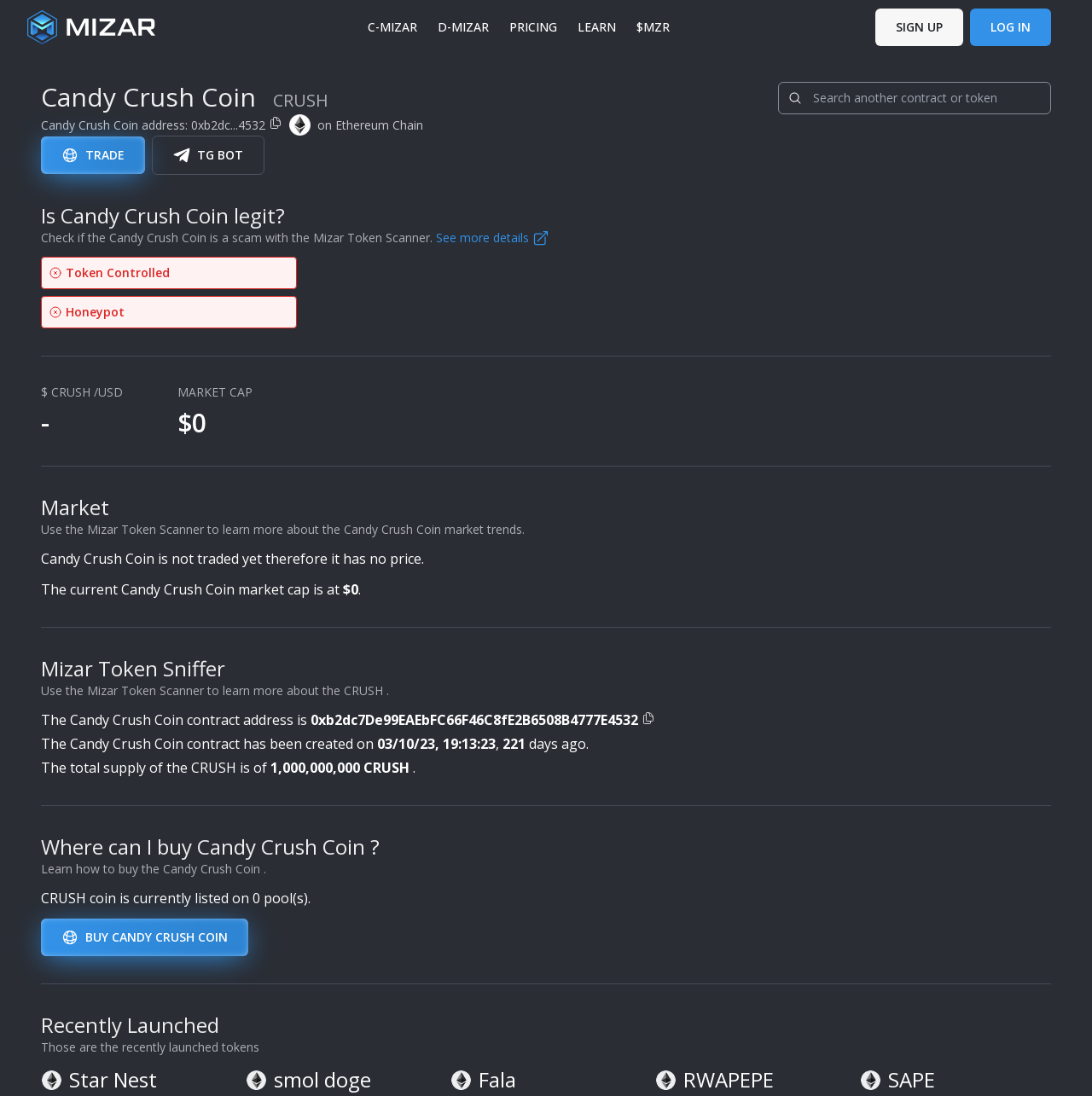Identify and provide the bounding box coordinates of the UI element described: "Yes, I accept". The coordinates should be formatted as [left, top, right, bottom], with each number being a float between 0 and 1.

None